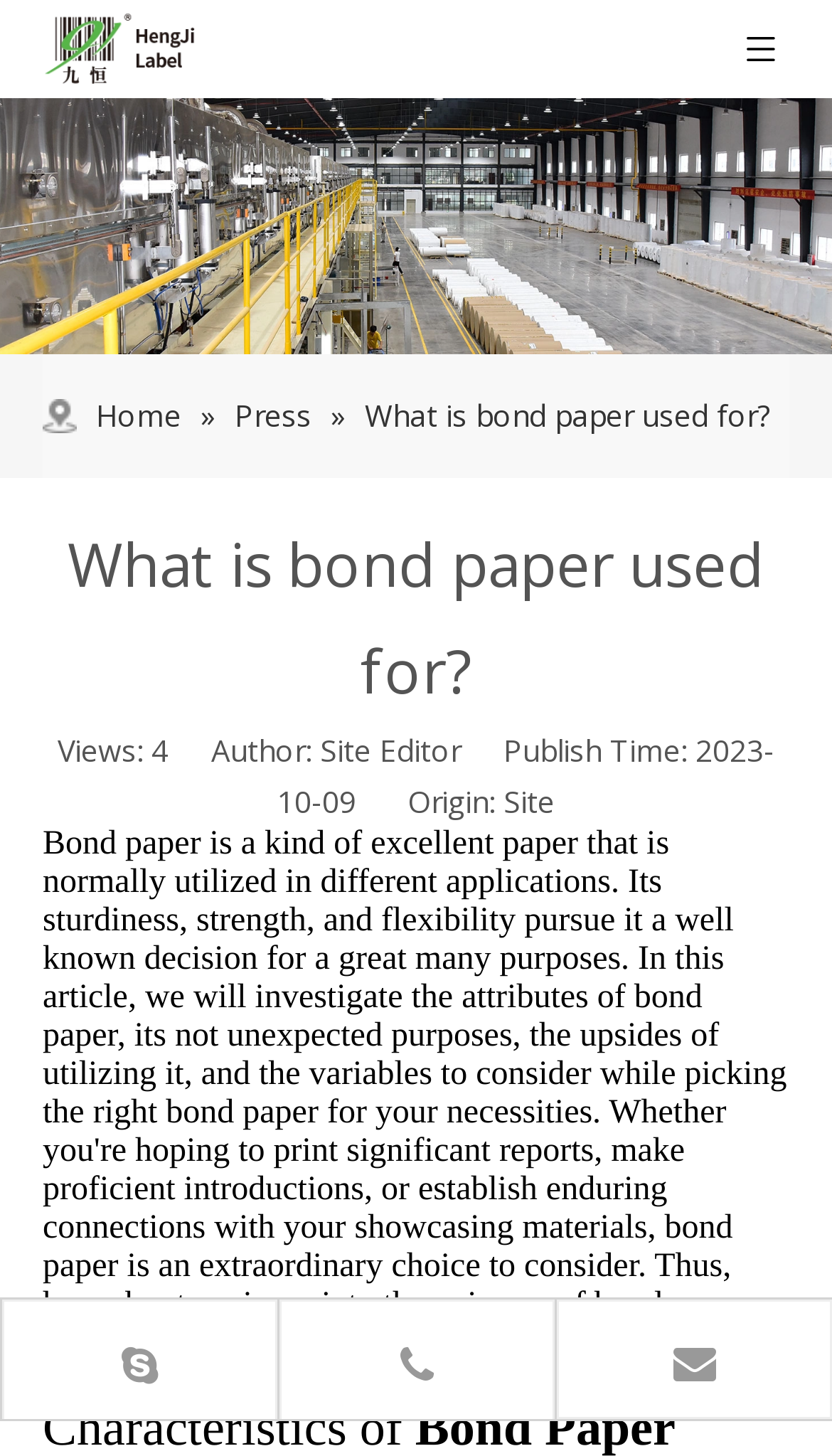How many navigation links are there in the top menu?
Using the image as a reference, deliver a detailed and thorough answer to the question.

I counted the number of links in the top menu area, which are located above the main content area. There are three links: 'Home', '»', and 'Press'.